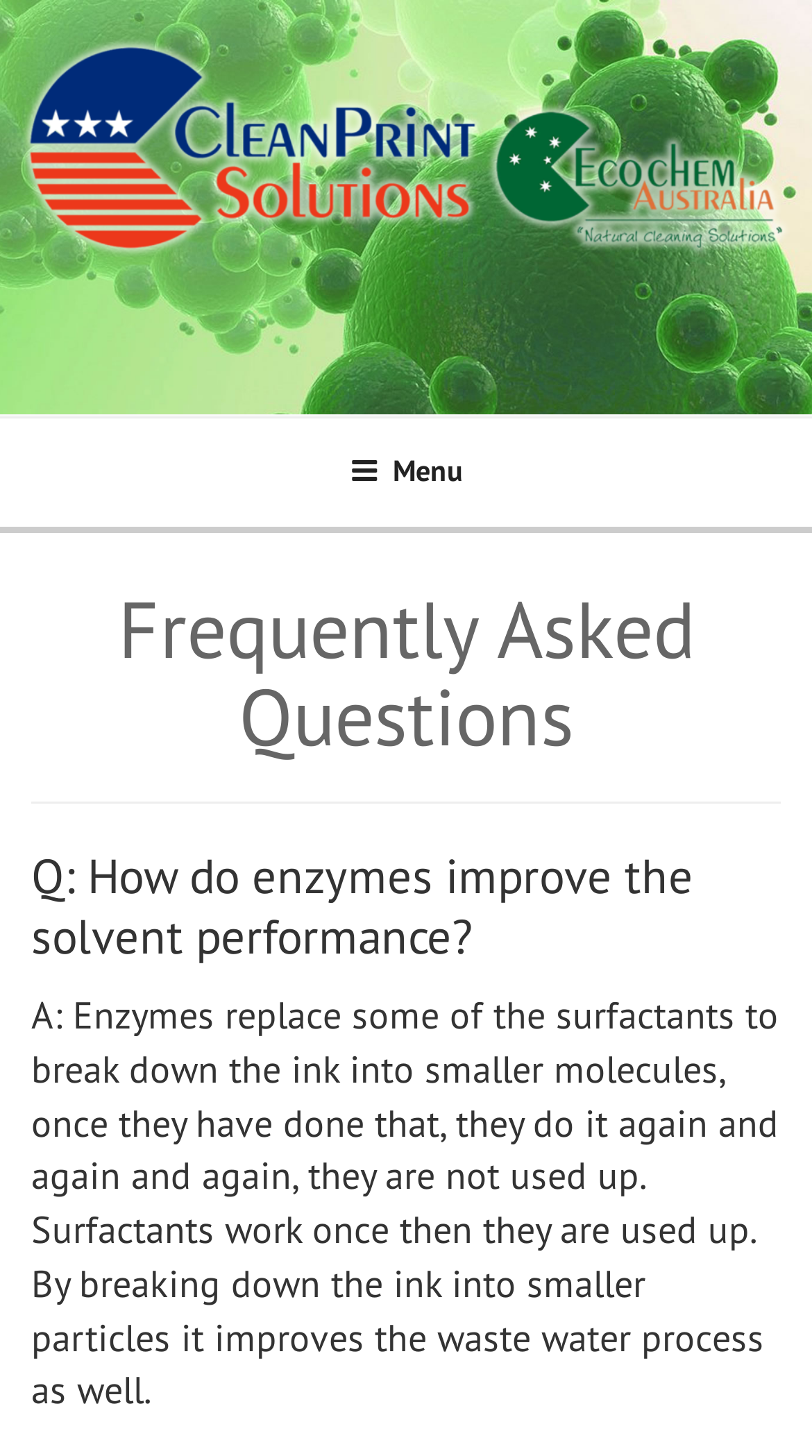What is the name of the company?
Answer the question with as much detail as possible.

The name of the company can be found at the top of the webpage, where it says 'CleanPrint Solutions' in a link format, which is also accompanied by an image with the same name.